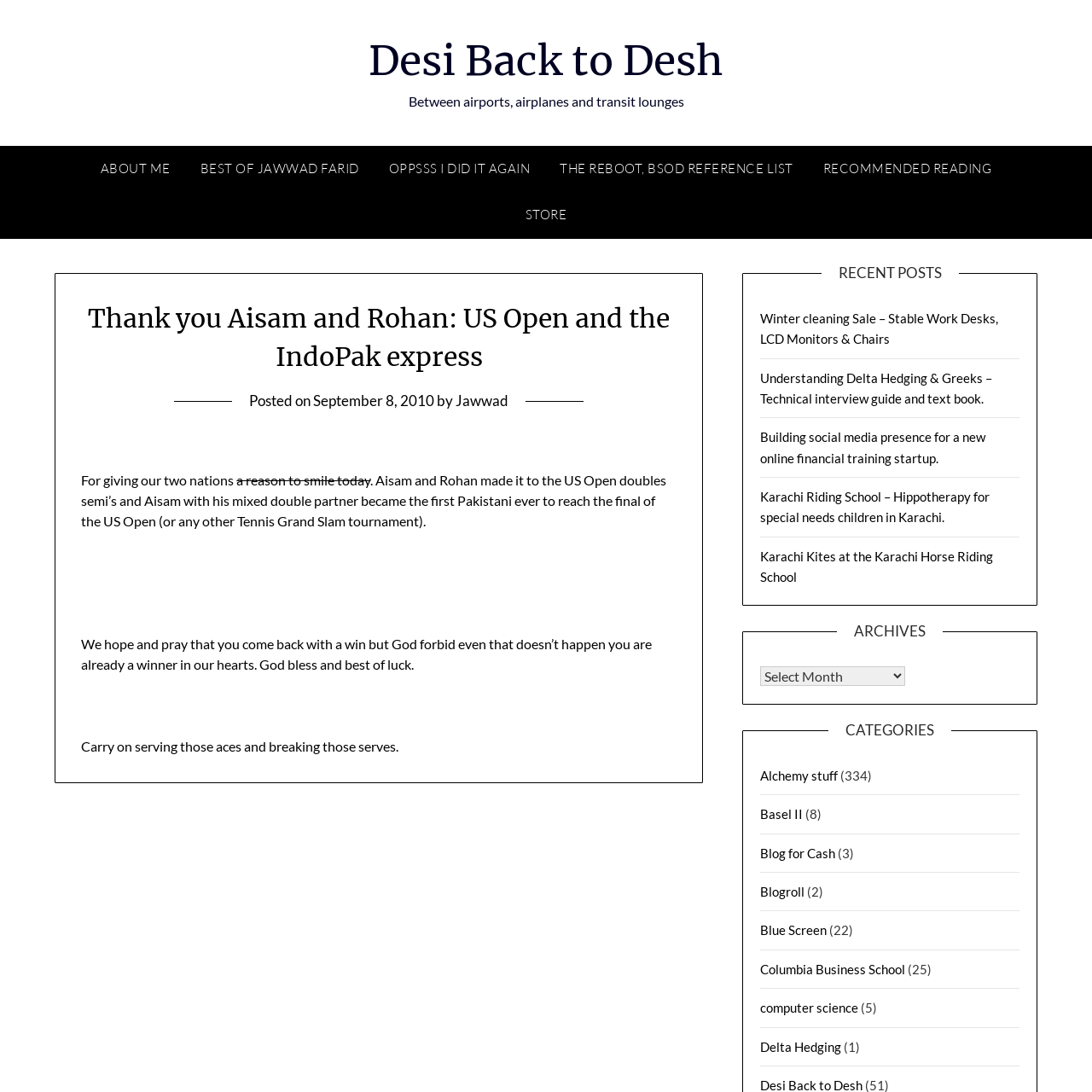Please find the top heading of the webpage and generate its text.

Thank you Aisam and Rohan: US Open and the IndoPak express